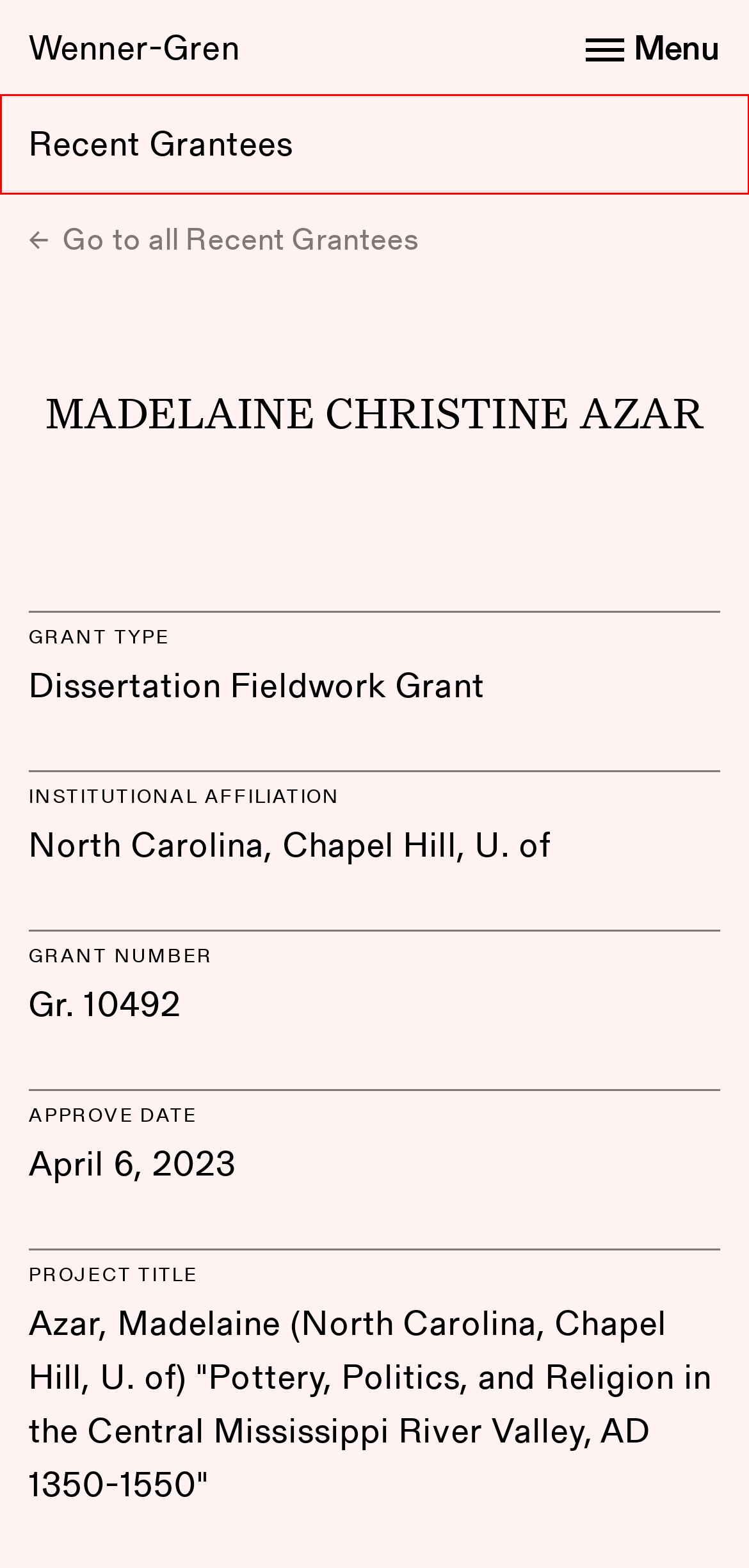After examining the screenshot of a webpage with a red bounding box, choose the most accurate webpage description that corresponds to the new page after clicking the element inside the red box. Here are the candidates:
A. Recent Grantees | Wenner-Gren Foundation
B. About Us | Wenner-Gren Foundation
C. Grants and Fellowships | Wenner-Gren Foundation
D. Forums | Wenner-Gren Foundation
E. Frequently Asked Questions | Wenner-Gren Foundation
F. Digitaal partner van betekenisvolle merken - September Digital
G. Current Anthropology | Wenner-Gren Foundation
H. Privacy Policy | Wenner-Gren Foundation

A